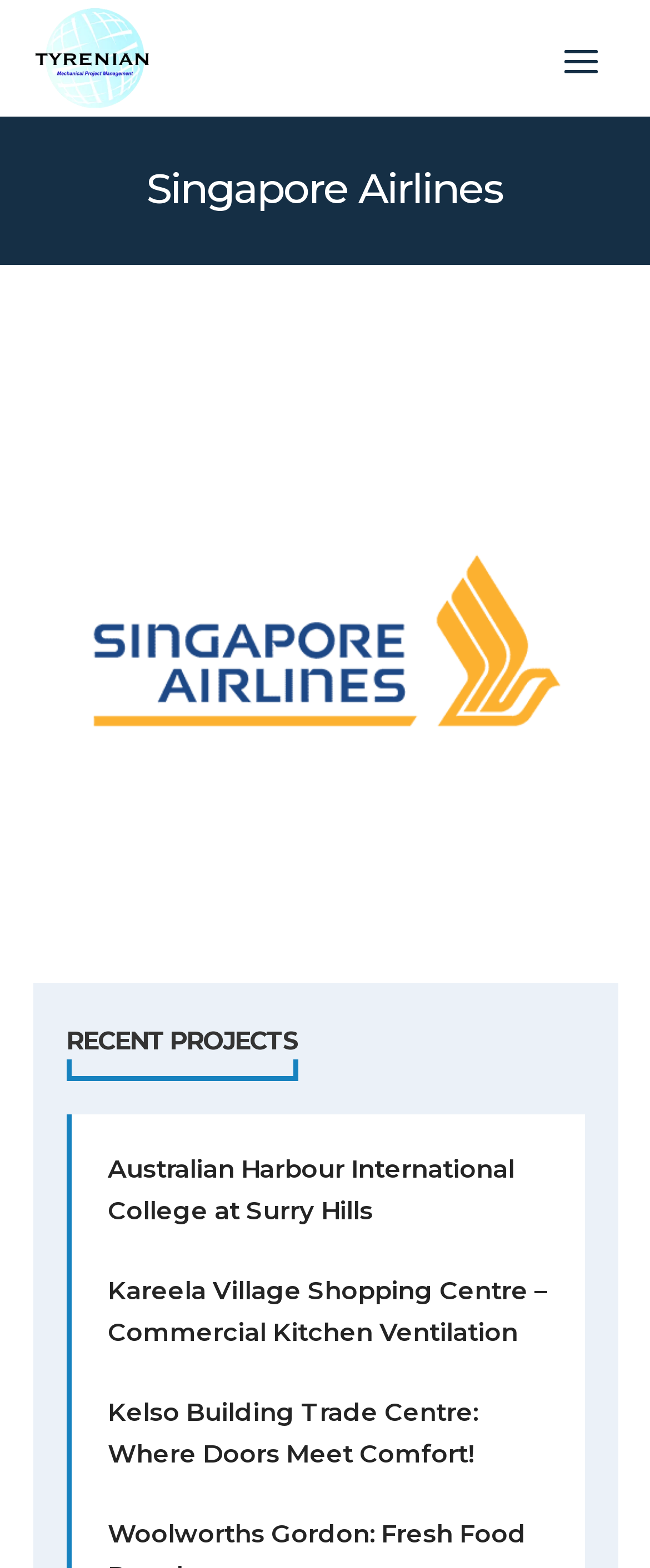What is the name of the airline project?
Refer to the image and answer the question using a single word or phrase.

Singapore Airlines